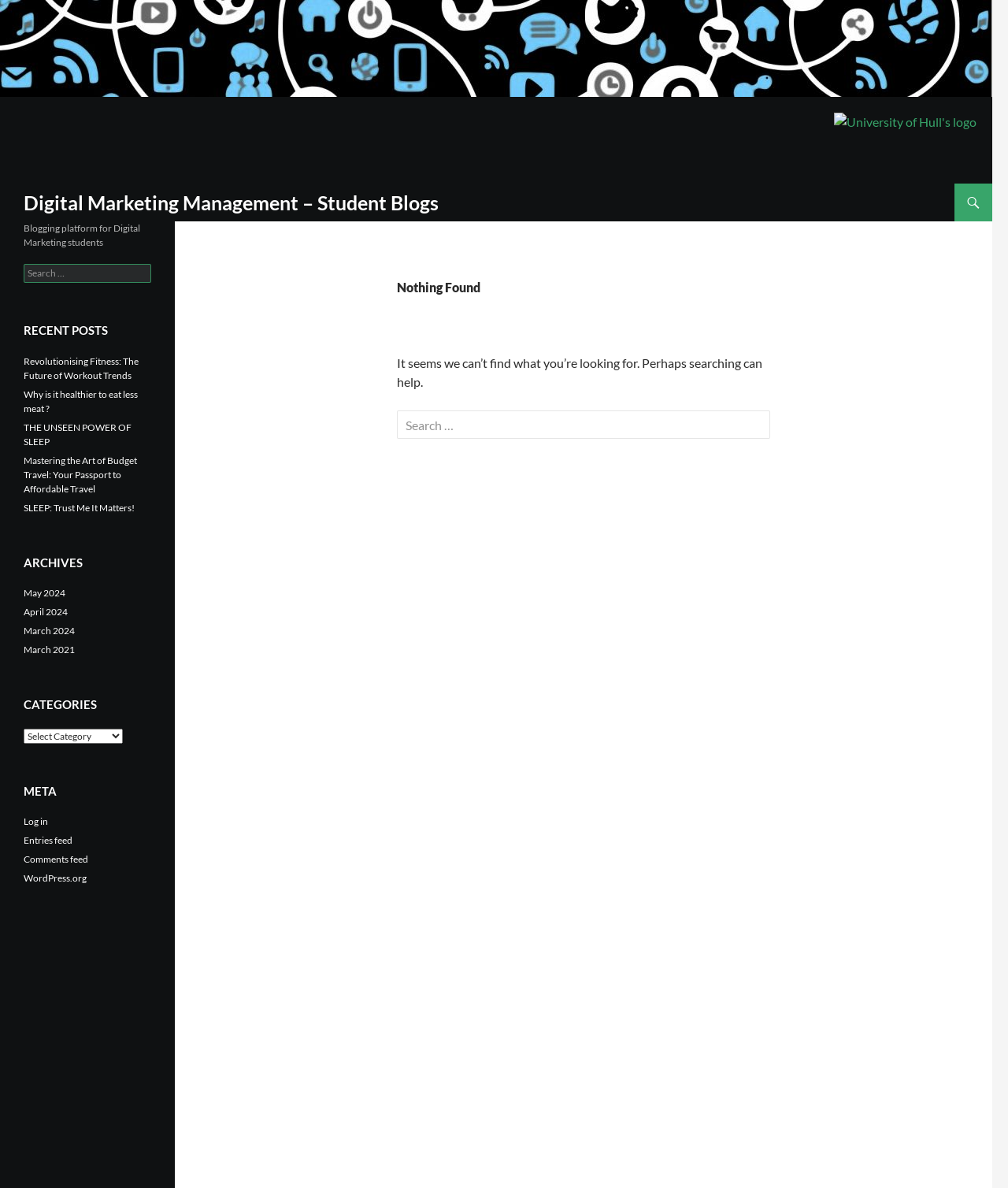Please provide the bounding box coordinates for the element that needs to be clicked to perform the following instruction: "Log in". The coordinates should be given as four float numbers between 0 and 1, i.e., [left, top, right, bottom].

[0.023, 0.686, 0.048, 0.696]